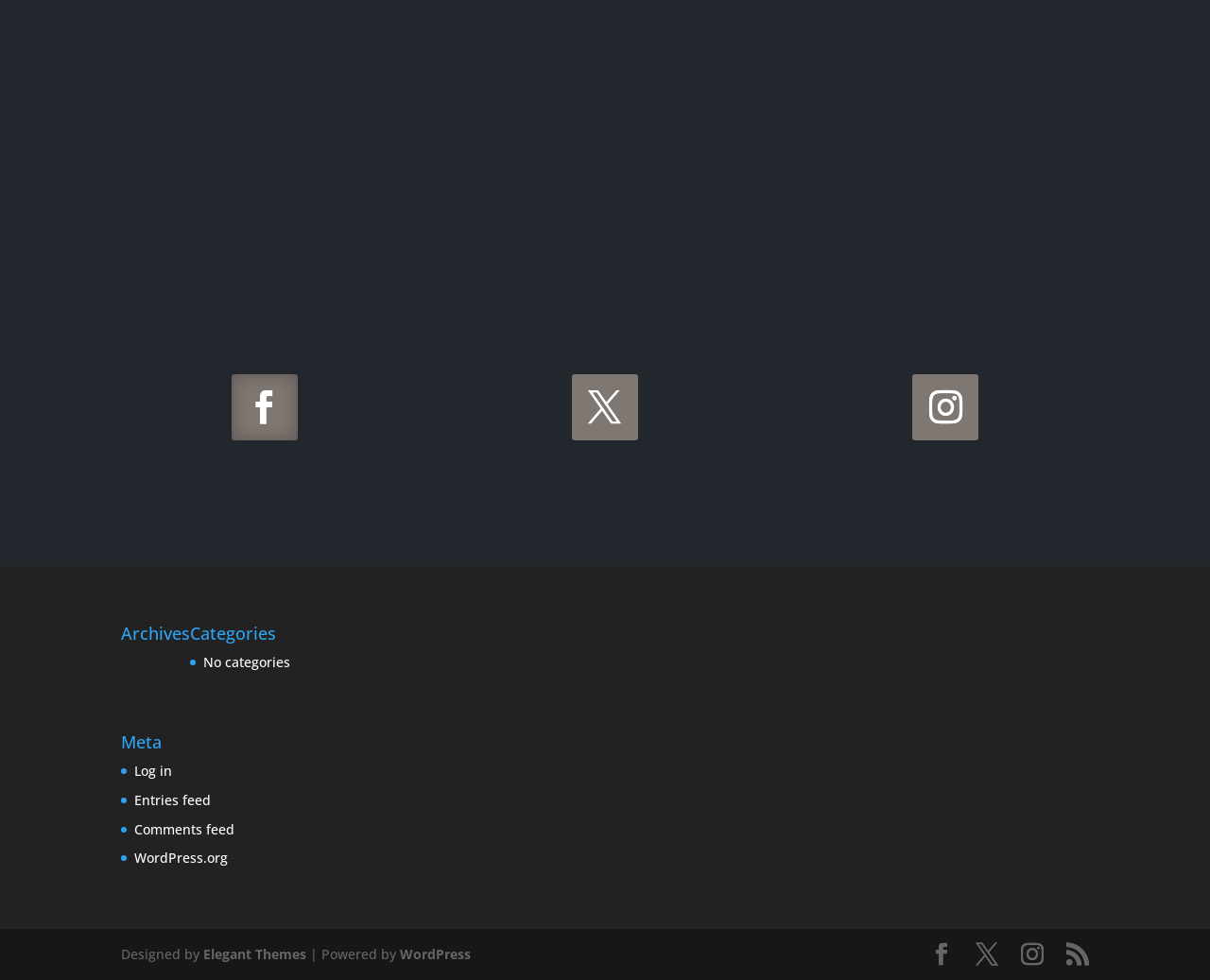How many social media links are present?
Examine the screenshot and reply with a single word or phrase.

3